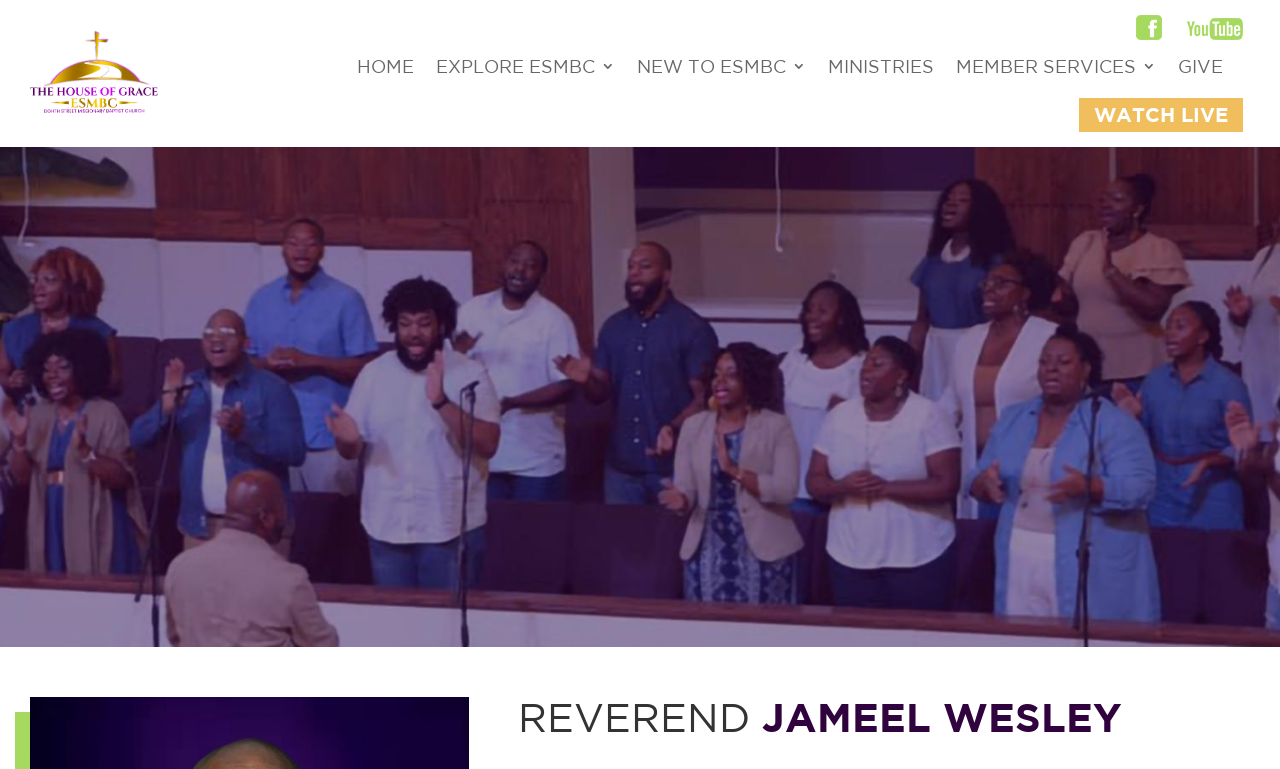What is the bounding box coordinate of the 'WATCH LIVE' button?
Using the screenshot, give a one-word or short phrase answer.

[0.843, 0.128, 0.971, 0.172]